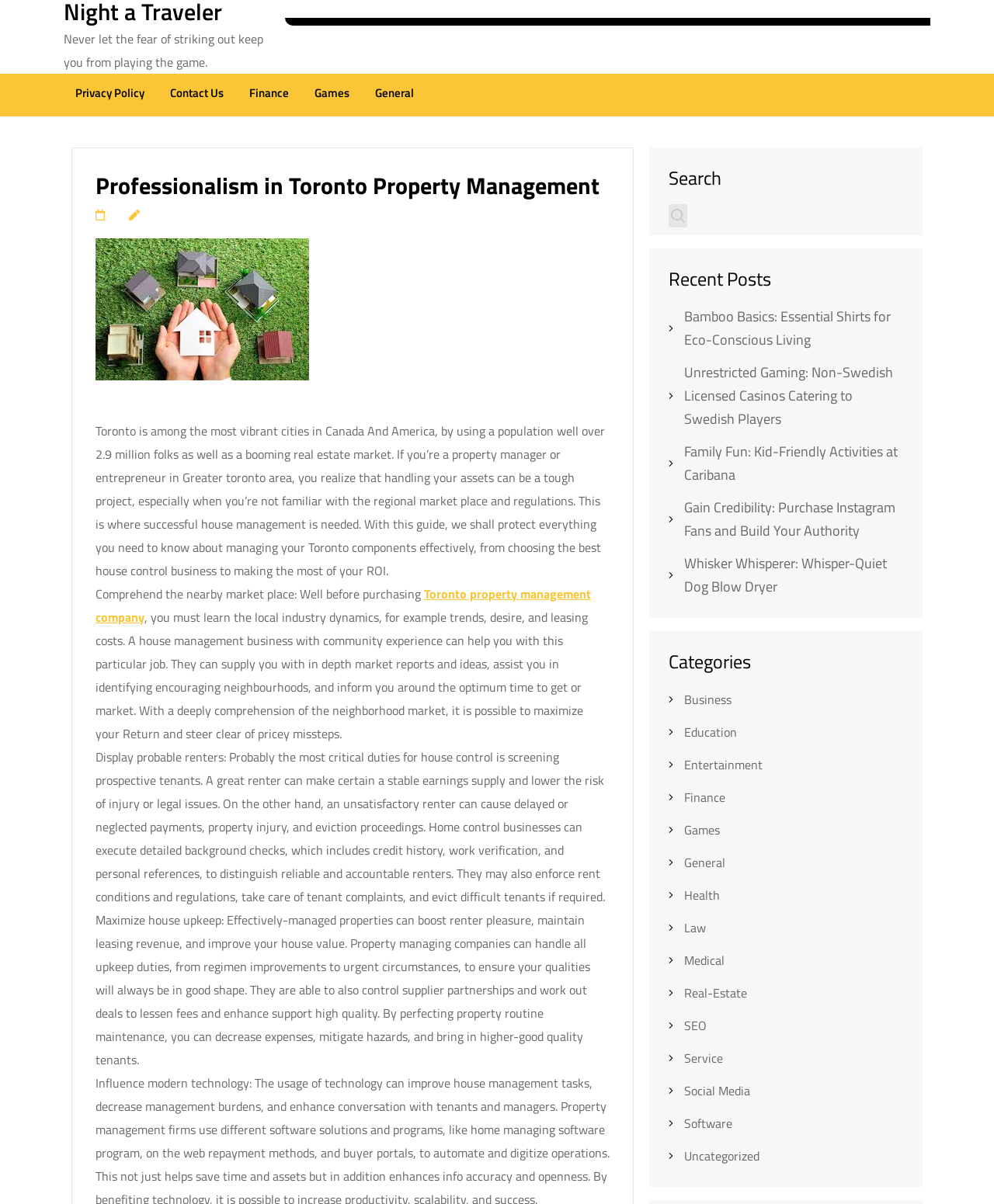Find the bounding box coordinates of the area that needs to be clicked in order to achieve the following instruction: "Learn about 'Toronto property management company'". The coordinates should be specified as four float numbers between 0 and 1, i.e., [left, top, right, bottom].

[0.096, 0.485, 0.595, 0.52]